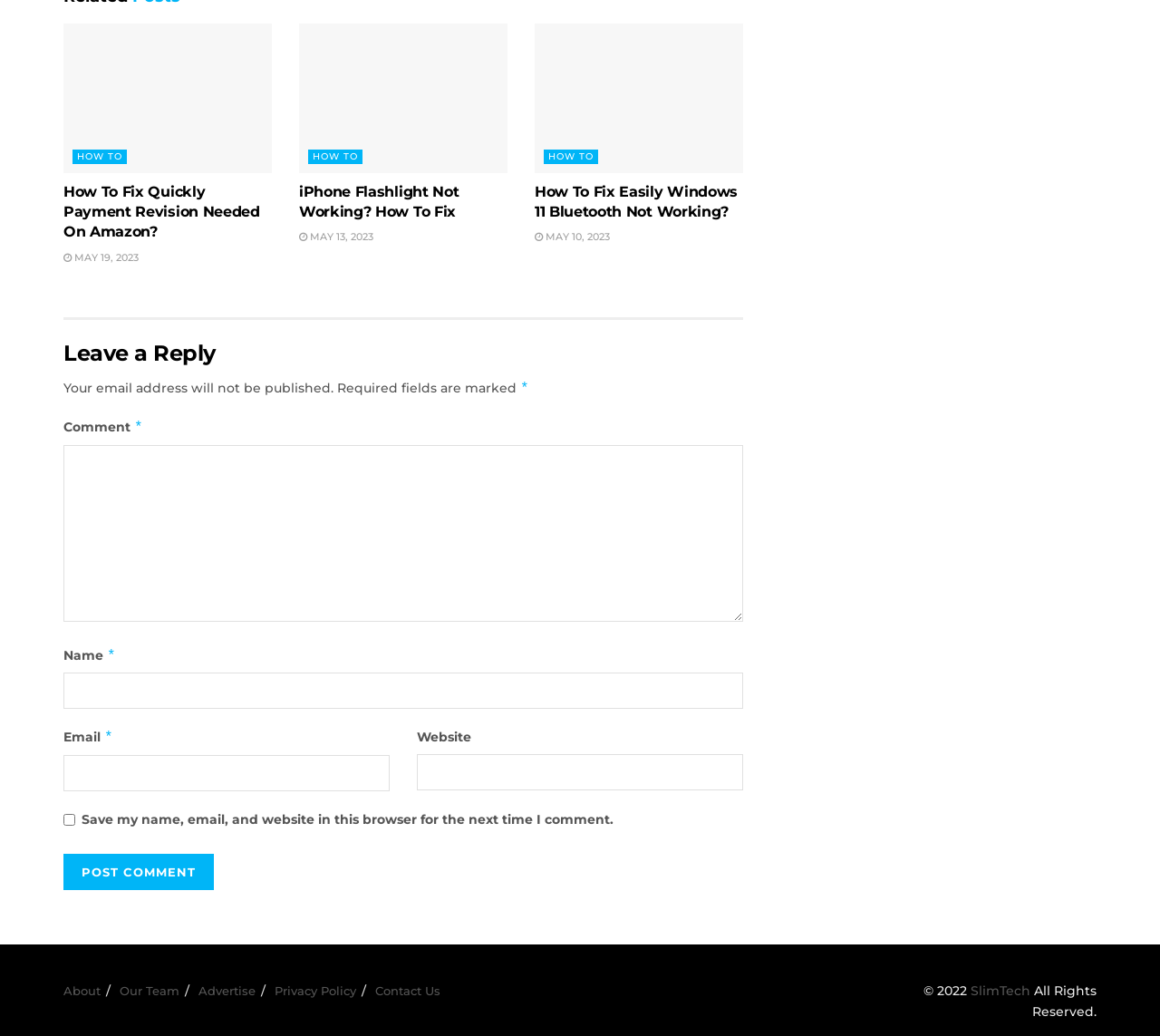How many comment fields are required?
Examine the webpage screenshot and provide an in-depth answer to the question.

The comment section has three required fields: 'Comment', 'Name', and 'Email', which are indicated by the '*' symbol next to each field. These fields must be filled in before submitting a comment.